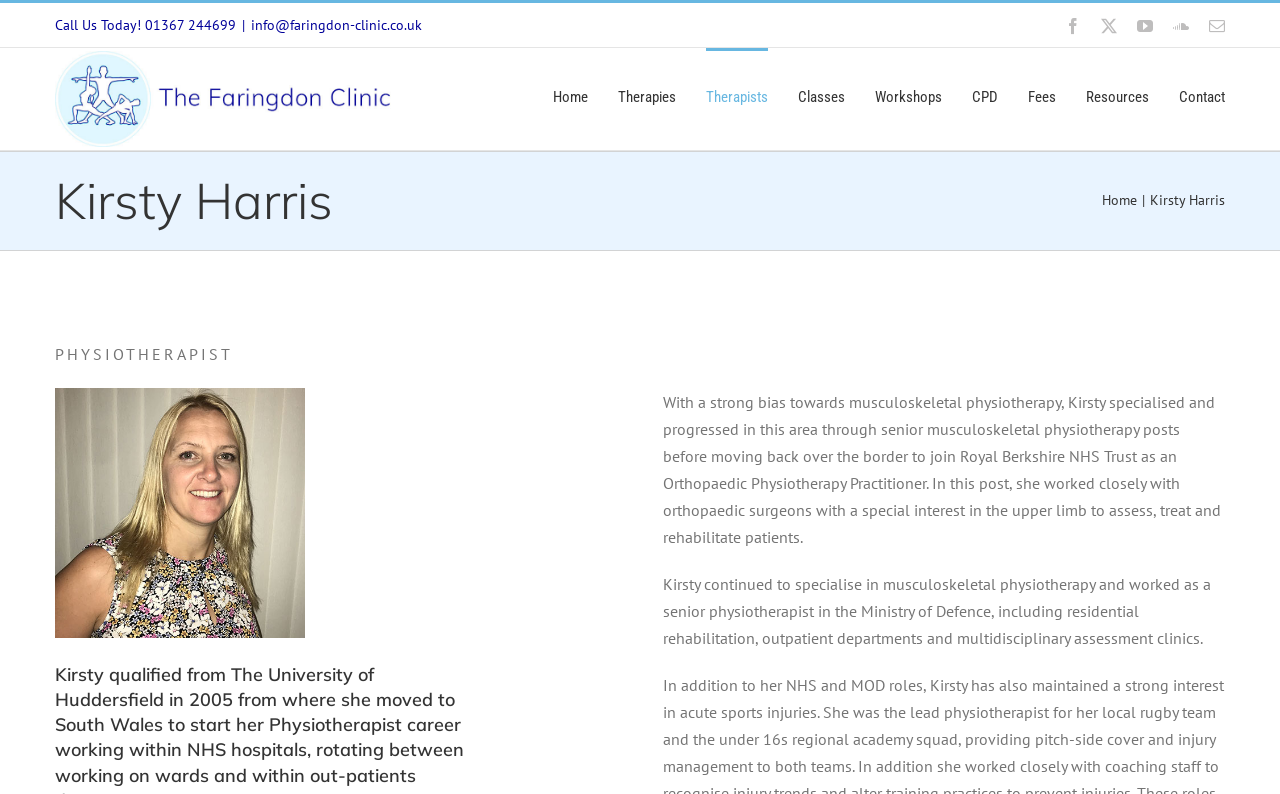With reference to the image, please provide a detailed answer to the following question: What is the clinic's email address?

The clinic's email address is provided on the page as a link, which is 'info@faringdon-clinic.co.uk'.